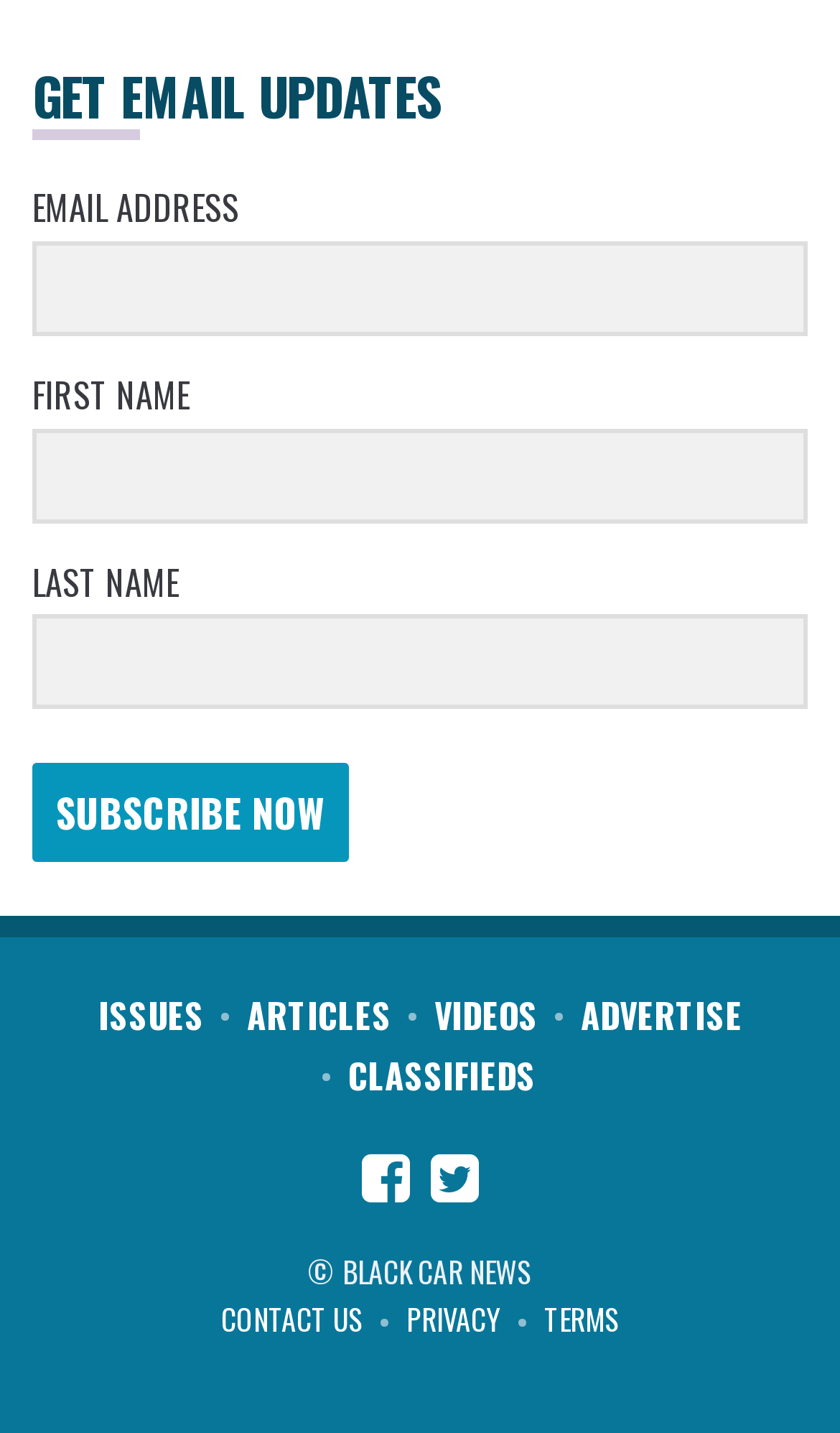Show the bounding box coordinates for the HTML element as described: "Contact Us".

[0.263, 0.906, 0.432, 0.936]